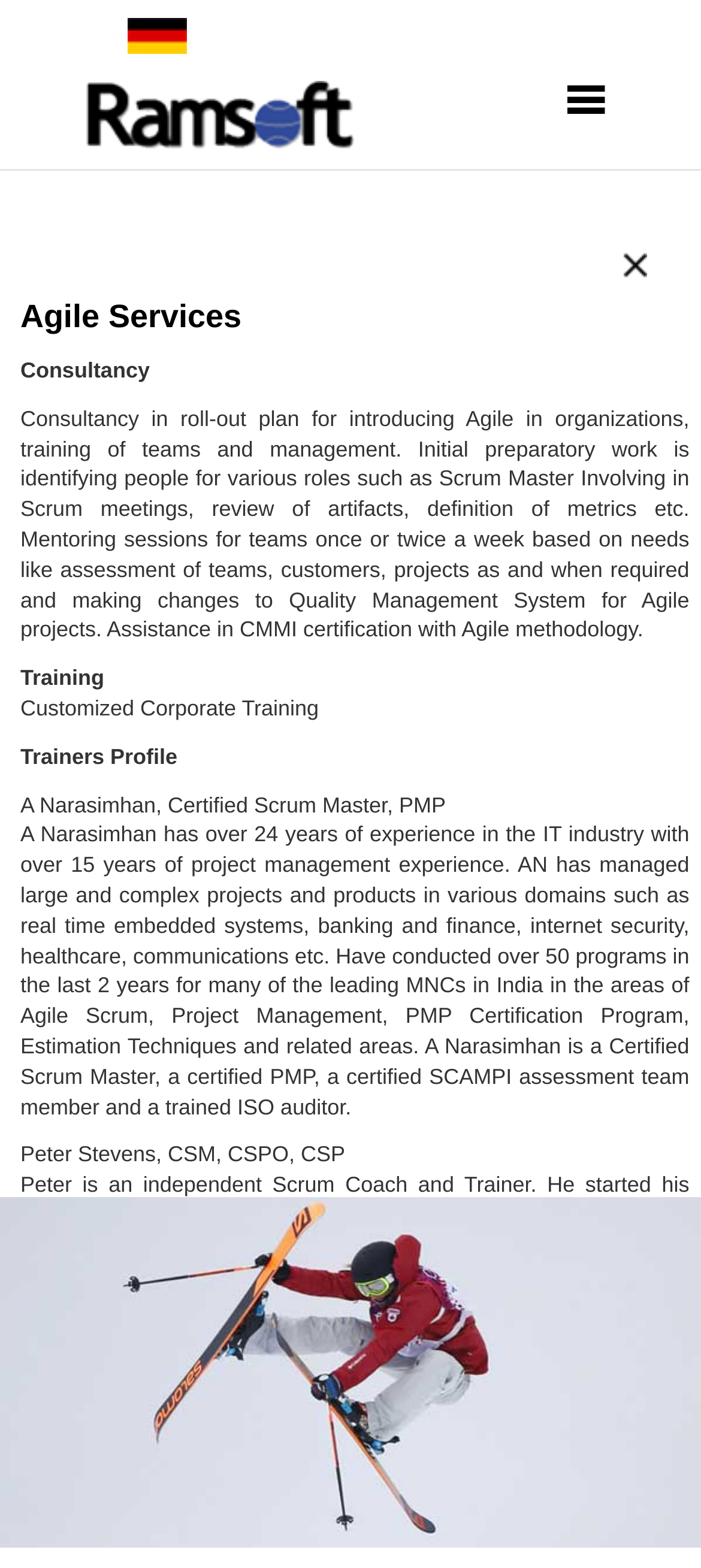Provide a comprehensive caption for the webpage.

The webpage appears to be a company website, specifically Ramsoft Technologies, as indicated by the heading "RAMSOFT" at the top center of the page. 

At the top, there is a navigation menu with four links: "Downloads", "Career", "Contact Us", and an empty link. To the left of the navigation menu, there is a small image. 

Below the navigation menu, there is a large image that spans almost the entire width of the page. 

On the left side of the page, there are several sections of text. The first section is titled "Agile Services" and describes consultancy services for introducing Agile in organizations. The second section is titled "Training" and describes customized corporate training. The third section is titled "Trainers Profile" and features two trainers, A Narasimhan and Peter Stevens, with their profiles and experience in Agile Scrum and project management.

At the bottom of the page, there is a large image that spans the entire width of the page.